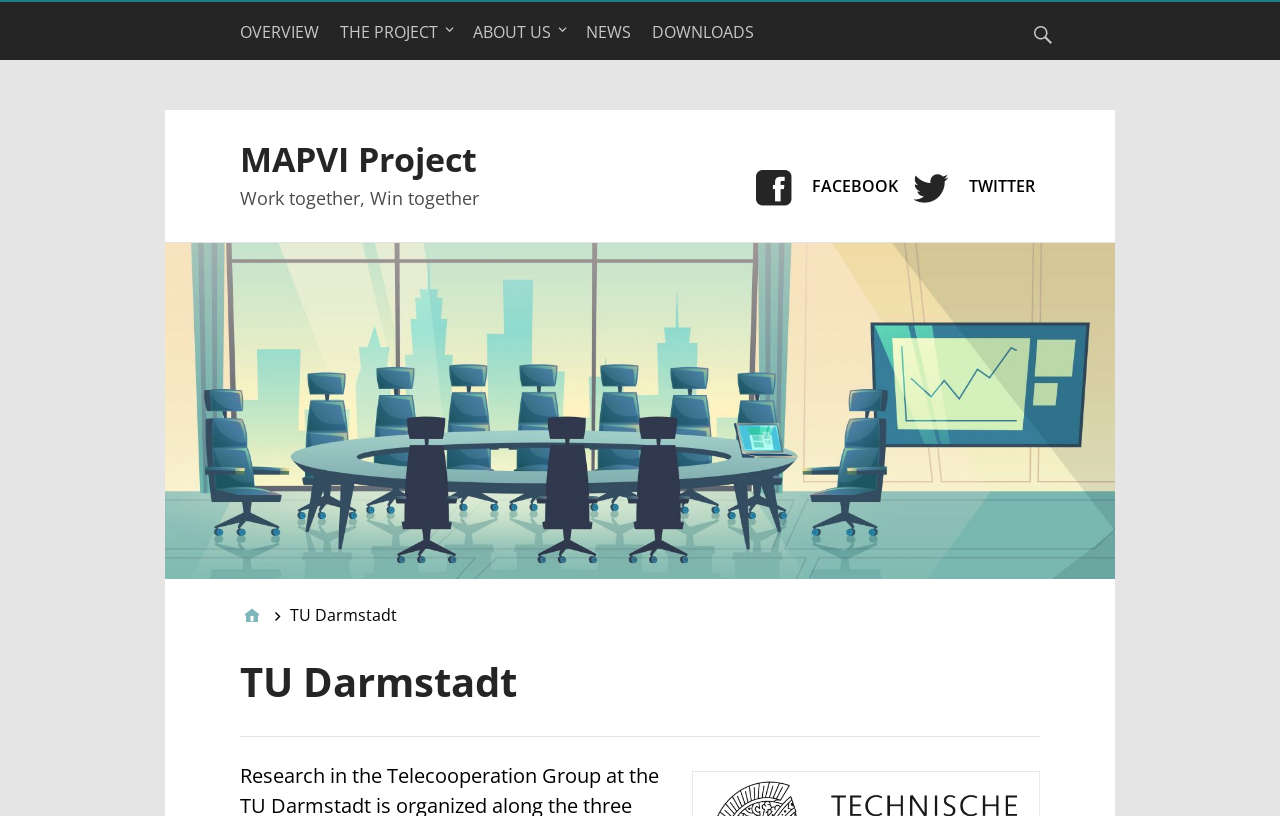Extract the bounding box coordinates for the described element: "instagram". The coordinates should be represented as four float numbers between 0 and 1: [left, top, right, bottom].

None